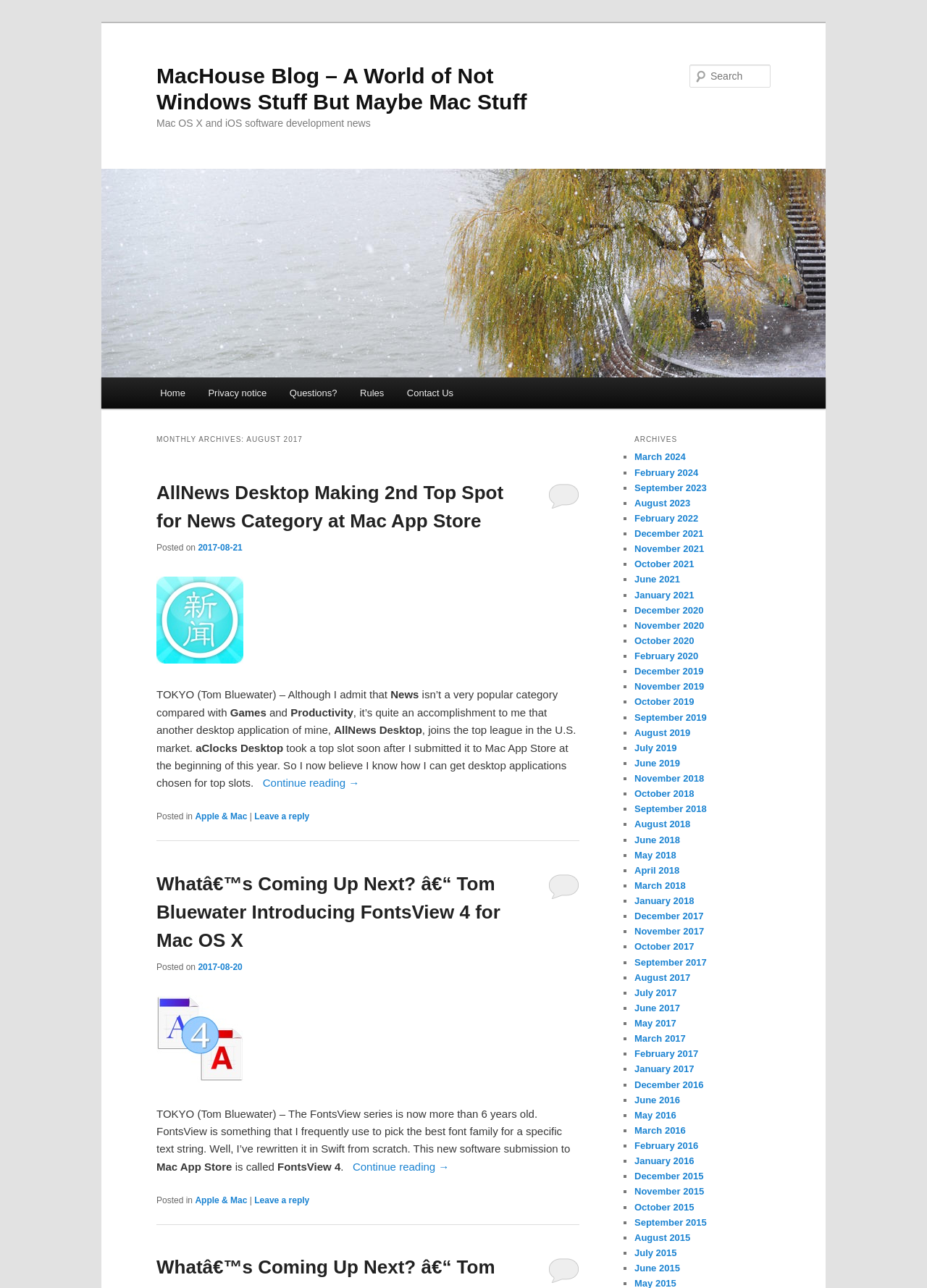What is the category of the first article?
Answer the question based on the image using a single word or a brief phrase.

Apple & Mac